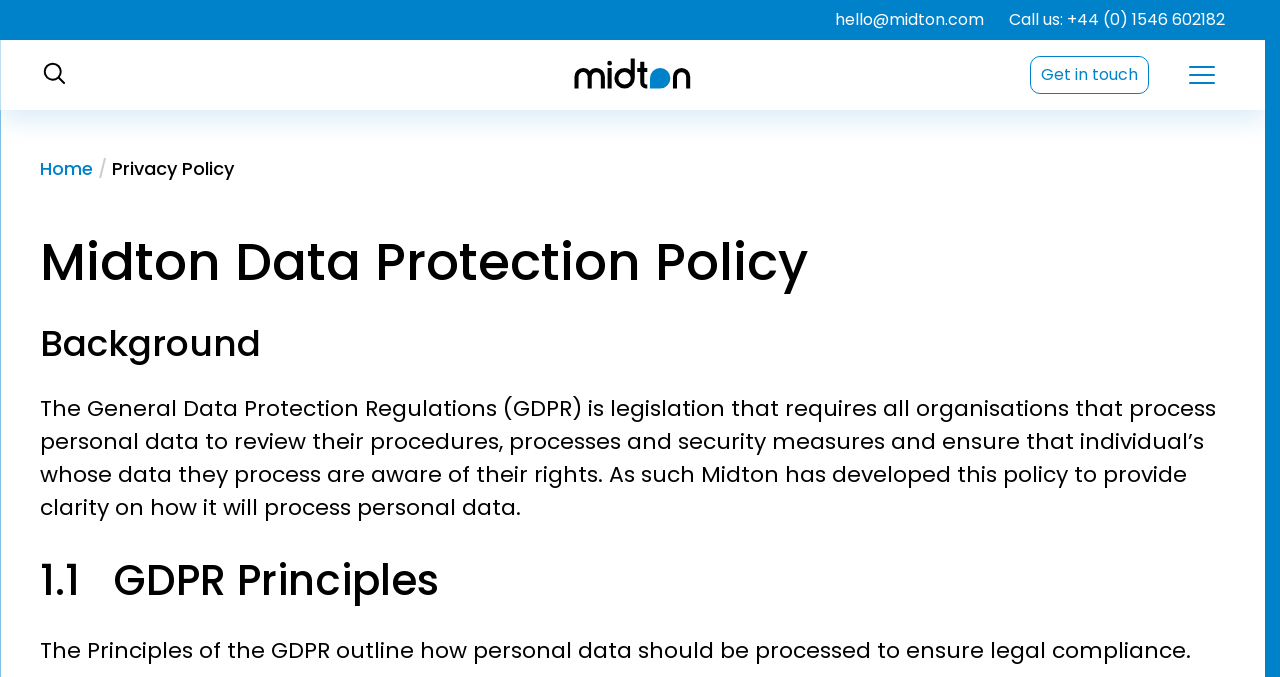What is the phone number to call Midton?
Please give a detailed and elaborate answer to the question.

I found the phone number by looking at the links on the top of the webpage, and I saw 'Call us: +44 (0) 1546 602182' which is likely the phone number to call Midton.